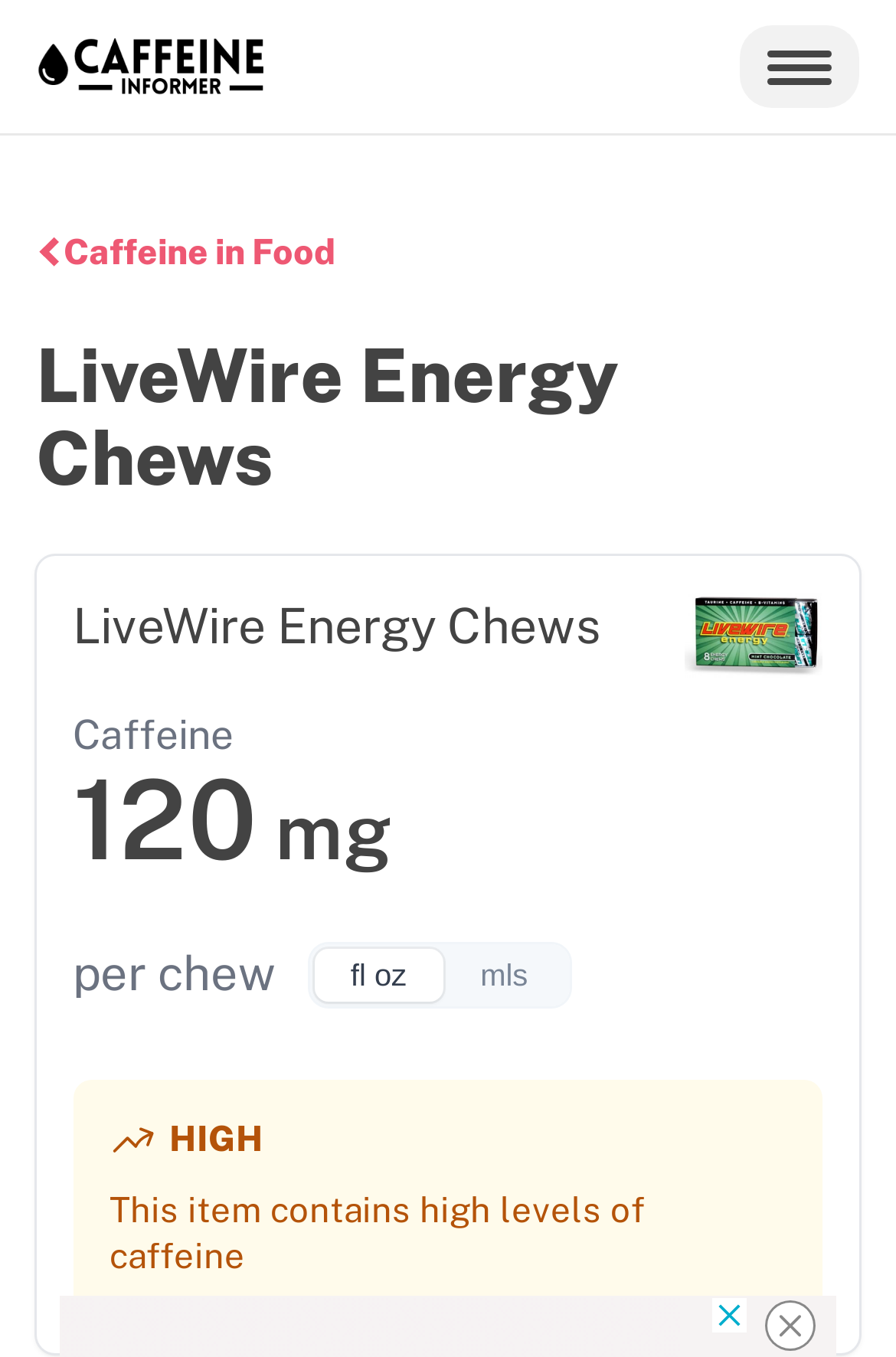What is the rating of LiveWire Energy Chews?
Please provide a single word or phrase based on the screenshot.

HIGH